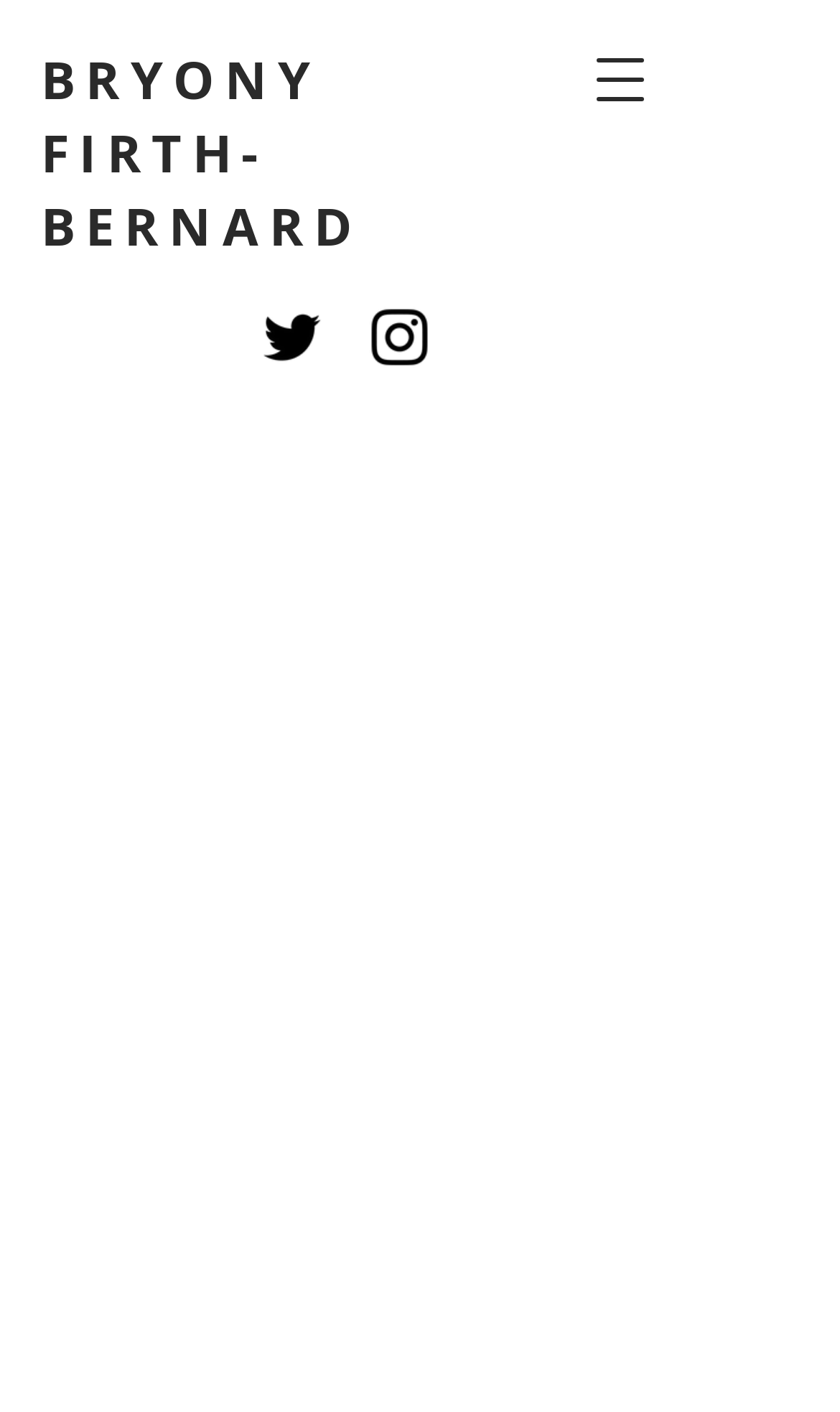Please answer the following question using a single word or phrase: 
What is the main section of the page about?

About